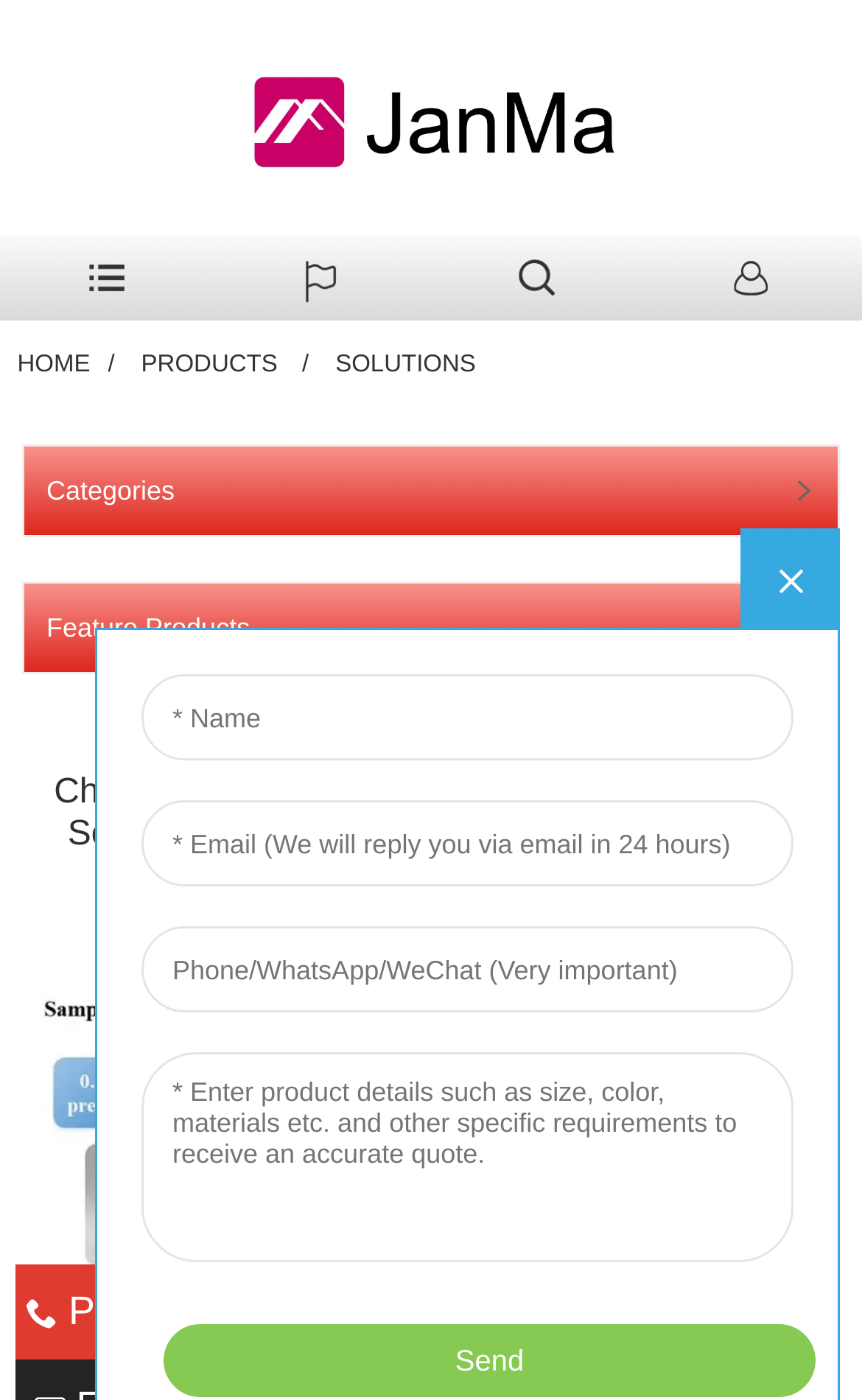What is the name of the company?
Answer the question with a single word or phrase derived from the image.

Jianma